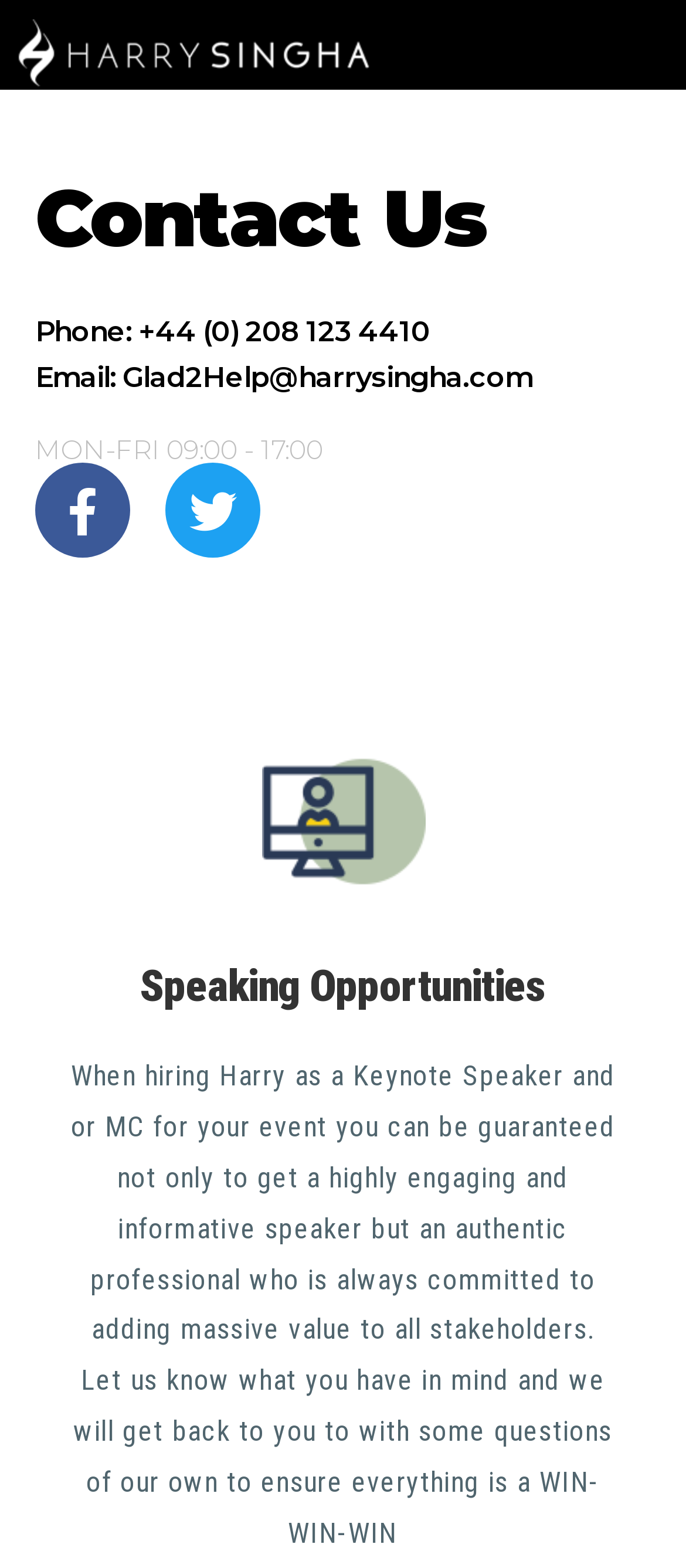Create a detailed description of the webpage's content and layout.

The webpage is a contact page for Harry Singha, with a prominent heading "Contact Us" at the top. Below this heading, there are three more headings that provide contact information, including phone number, email address, and office hours. 

To the right of the contact information, there are two social media links, one for Facebook and one for Twitter, each accompanied by an icon. 

Further down the page, there is a figure, likely an image, taking up a significant portion of the page. 

Below the figure, there is a heading "Speaking Opportunities" followed by a paragraph of text that describes Harry Singha's services as a keynote speaker and MC. The text explains that he is a highly engaging and informative speaker who adds value to all stakeholders, and invites potential clients to reach out with their event ideas.